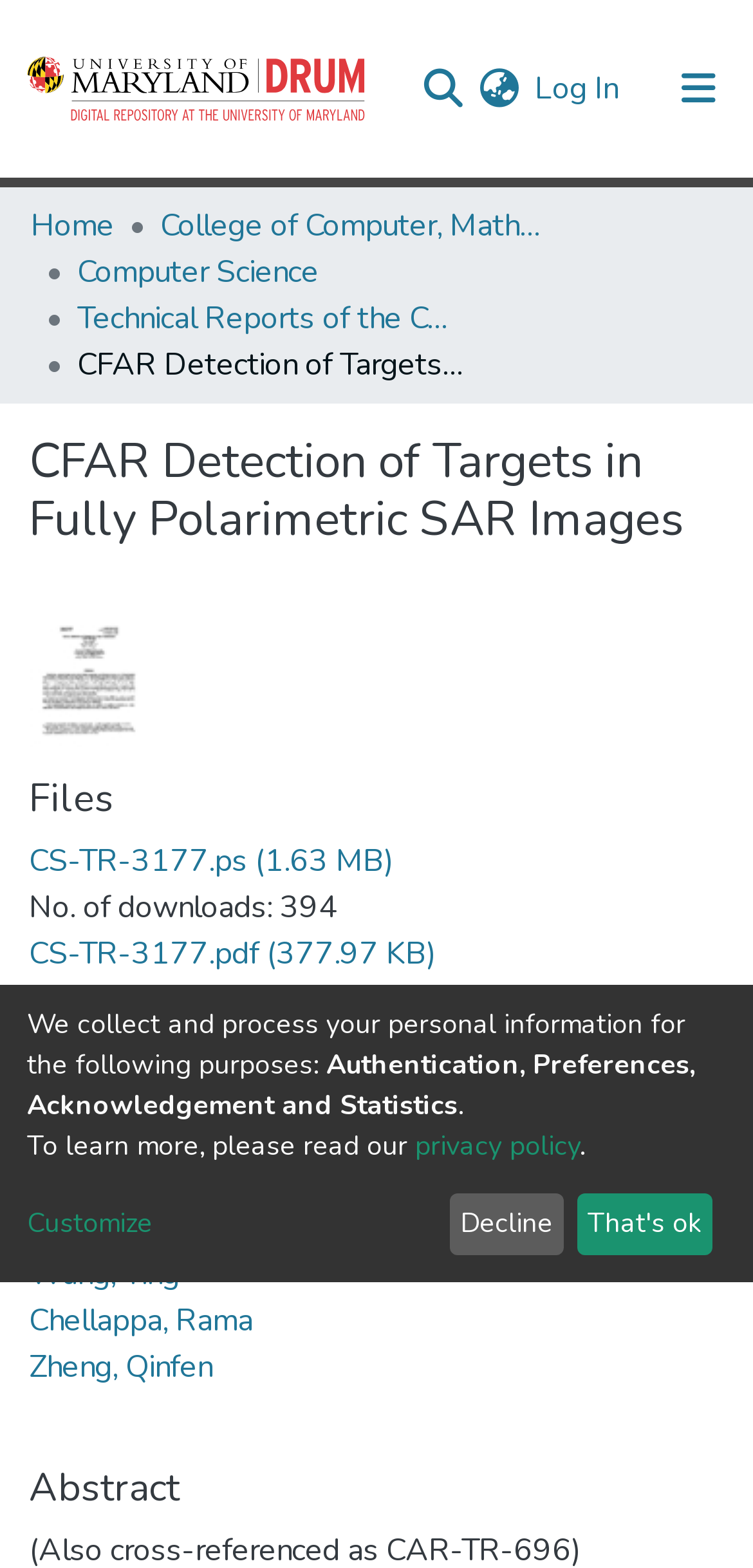Indicate the bounding box coordinates of the element that needs to be clicked to satisfy the following instruction: "Download CS-TR-3177.ps". The coordinates should be four float numbers between 0 and 1, i.e., [left, top, right, bottom].

[0.038, 0.536, 0.523, 0.563]